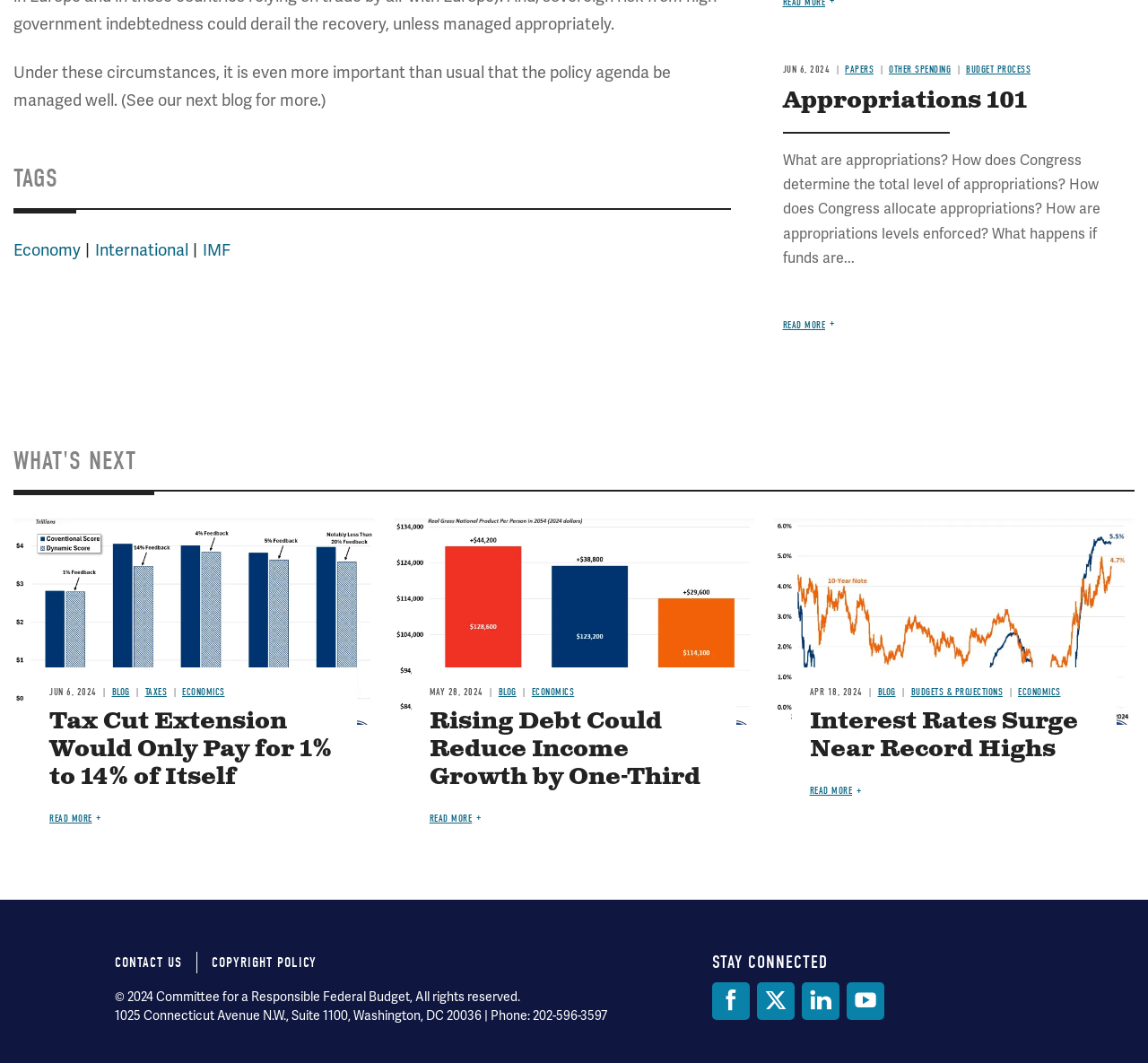Kindly provide the bounding box coordinates of the section you need to click on to fulfill the given instruction: "Read more about 'Appropriations 101'".

[0.682, 0.3, 0.727, 0.311]